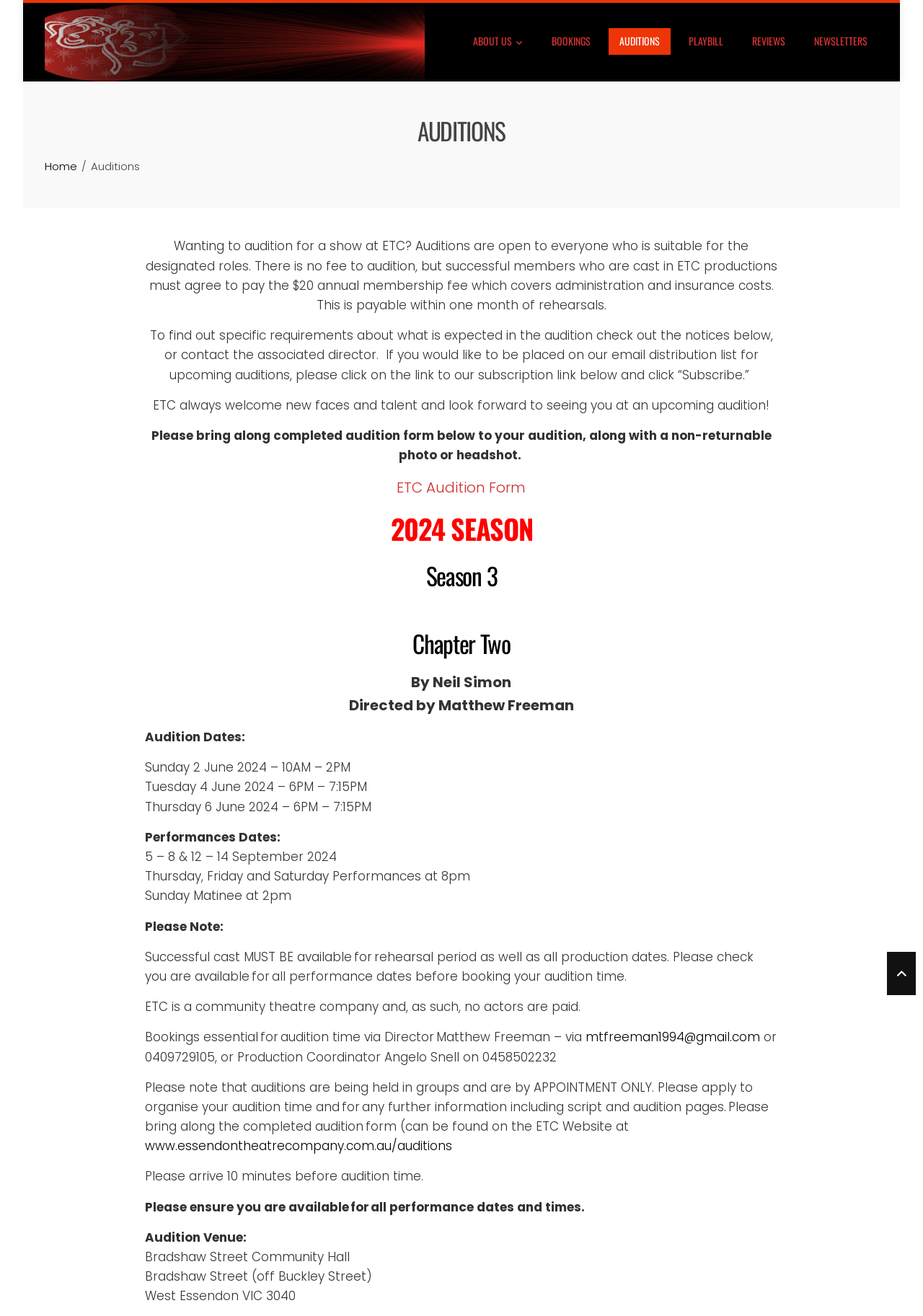Please identify the bounding box coordinates of the clickable area that will allow you to execute the instruction: "Click on the ETC Audition Form link".

[0.43, 0.363, 0.57, 0.378]